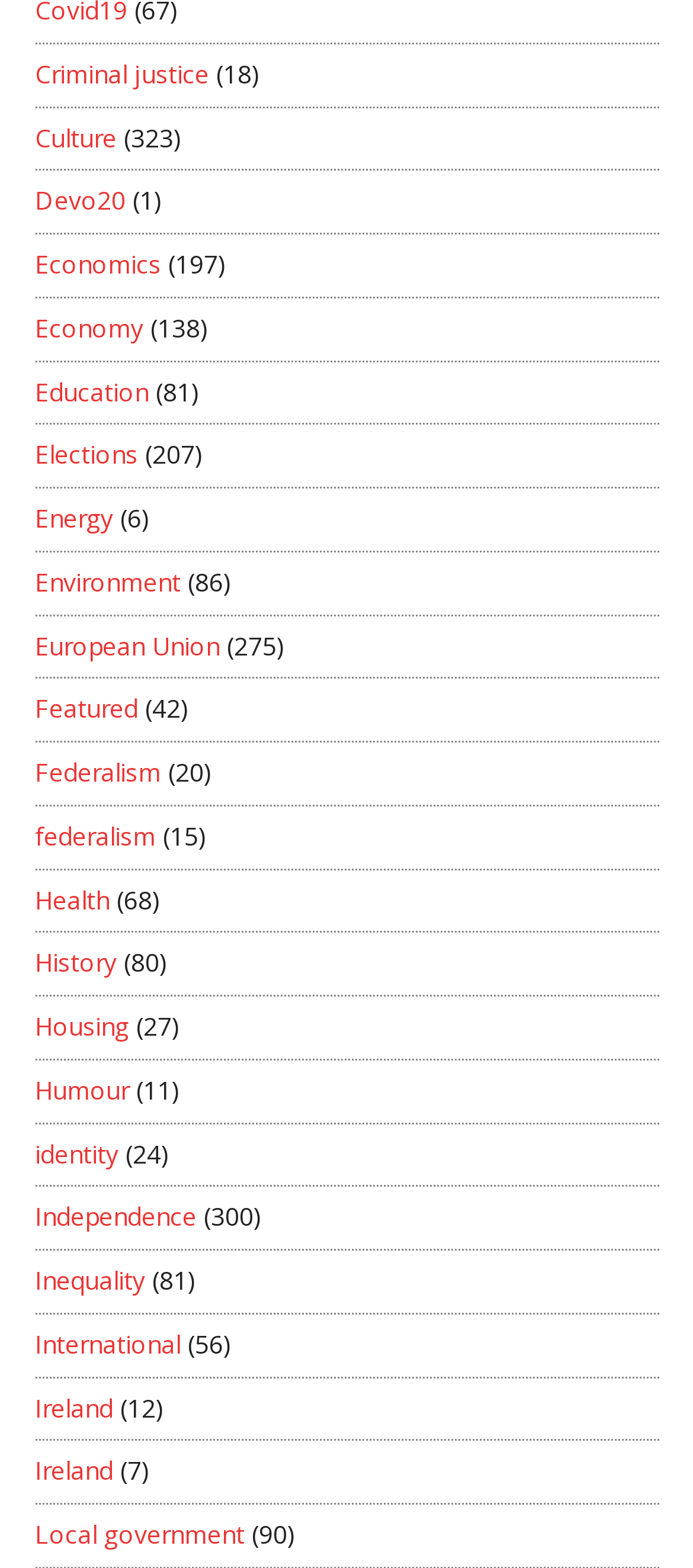Please identify the bounding box coordinates of the element that needs to be clicked to execute the following command: "Explore Economics". Provide the bounding box using four float numbers between 0 and 1, formatted as [left, top, right, bottom].

[0.05, 0.158, 0.232, 0.179]